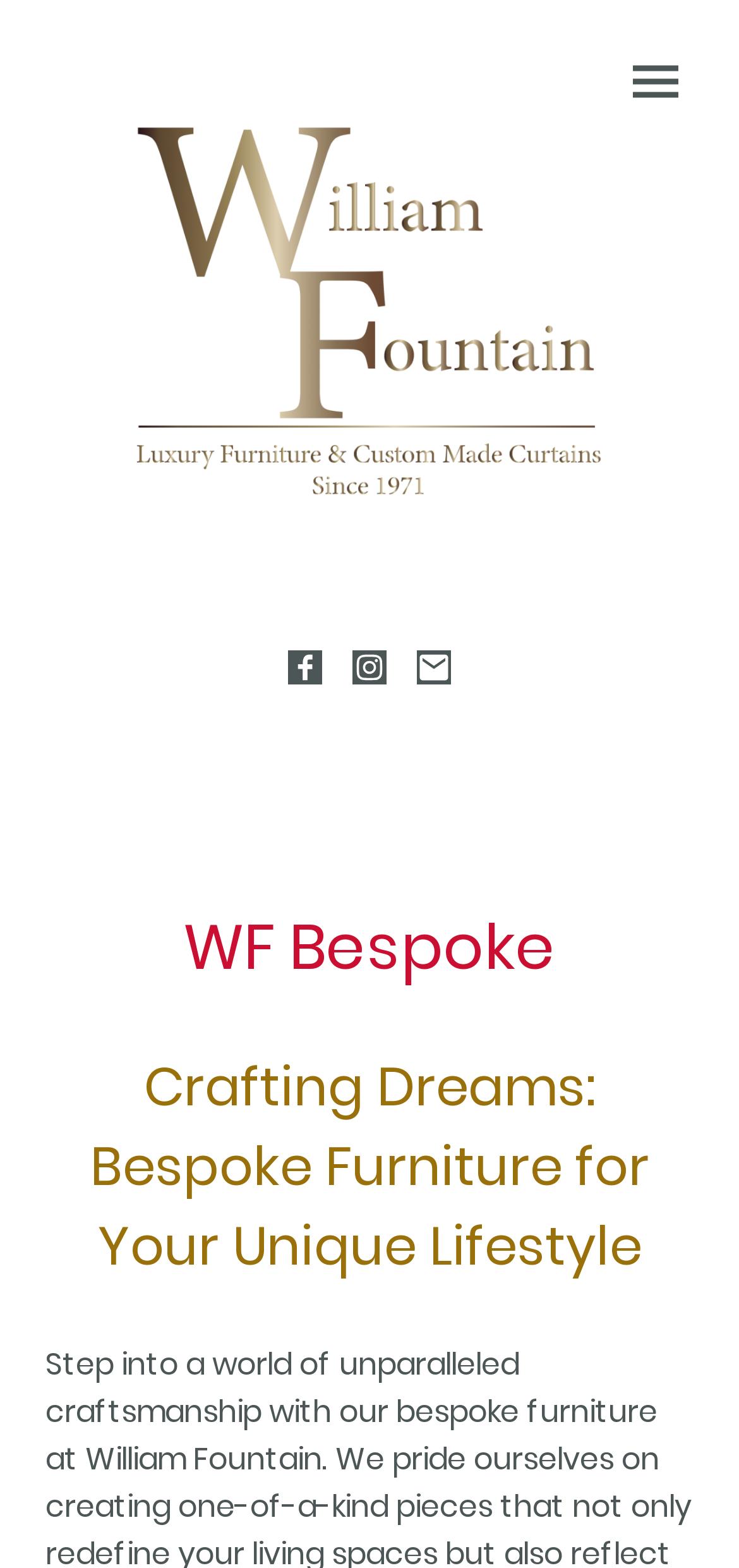Illustrate the webpage with a detailed description.

The webpage is about WF Bespoke, a custom furniture brand for unique lifestyles. At the top-left corner, there is a link to "William Fountain Upholstery and Curtains" accompanied by an image. Below this, there is an unchecked checkbox with a corresponding image. 

On the right side of the page, there are three links, each accompanied by an image, arranged horizontally. 

The main content of the page is divided into two sections. The first section has a heading "WF Bespoke" located at the top-center of the page. The second section has a heading "Crafting Dreams: Bespoke Furniture for Your Unique Lifestyle" located below the first heading, spanning almost the entire width of the page.